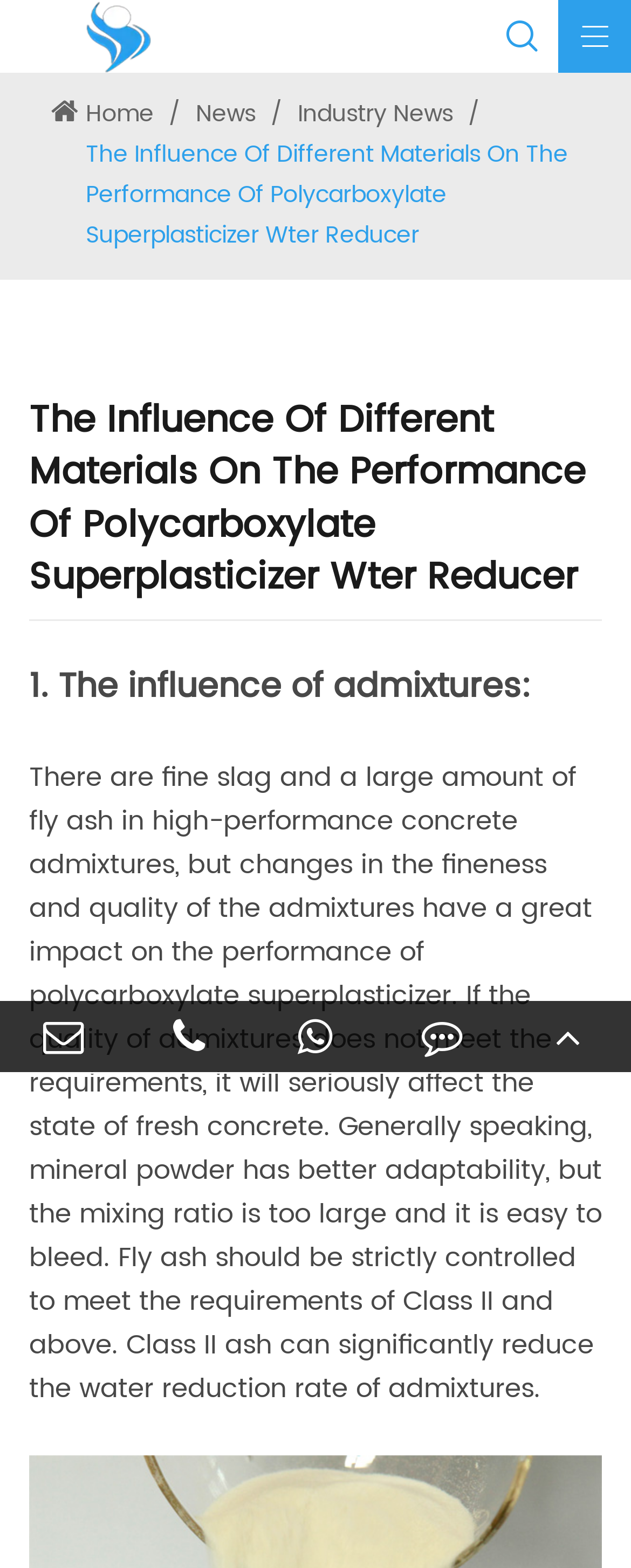Answer the question below with a single word or a brief phrase: 
What is the purpose of the link at the bottom-right corner?

Feedback